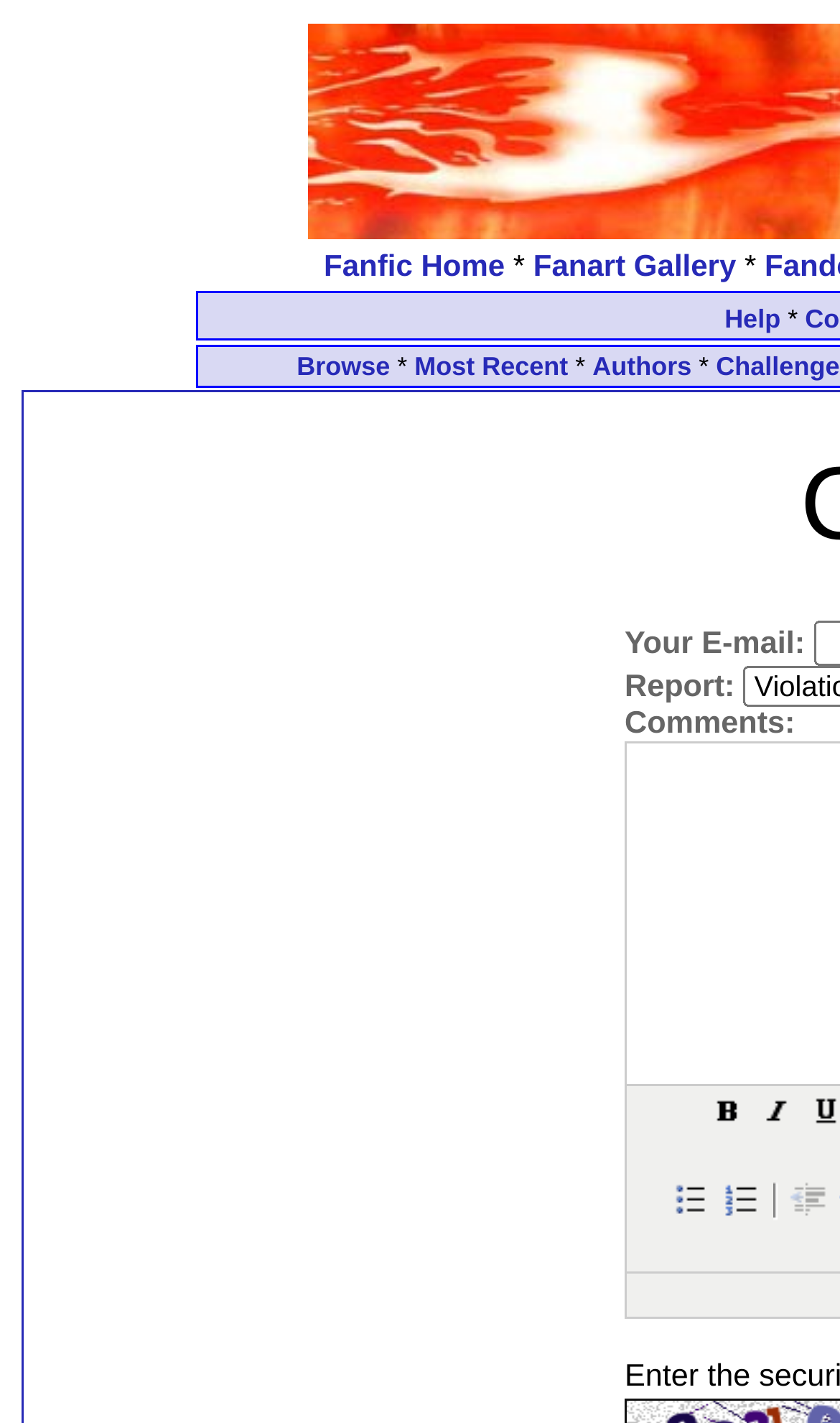Highlight the bounding box of the UI element that corresponds to this description: "Fanart Gallery".

[0.635, 0.174, 0.876, 0.198]